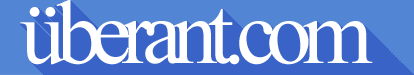Please respond in a single word or phrase: 
What type of script is used for the logo?

Elegant flowing script